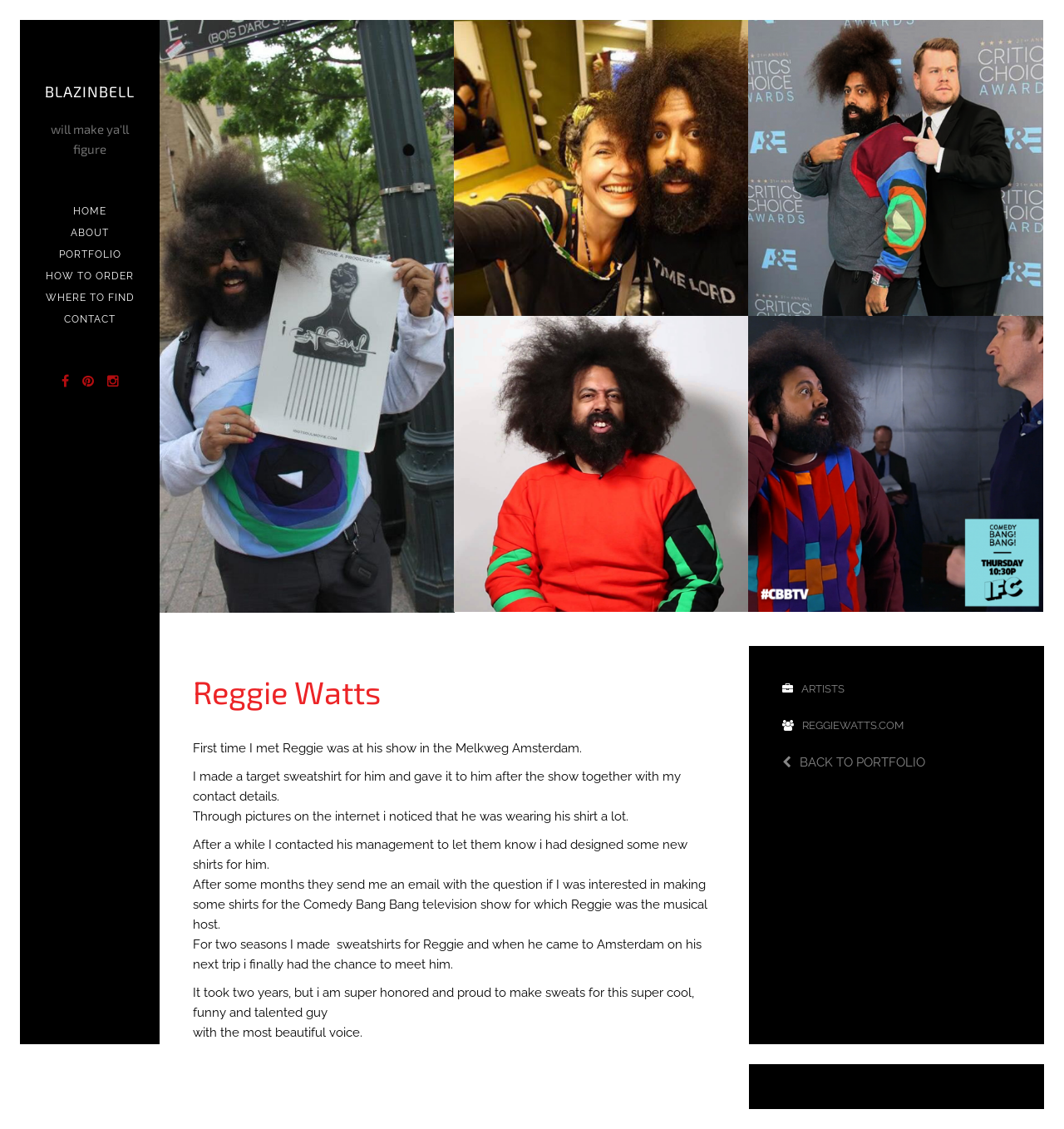Please give a one-word or short phrase response to the following question: 
What is the topic of the text on the webpage?

Reggie Watts and the author's experience